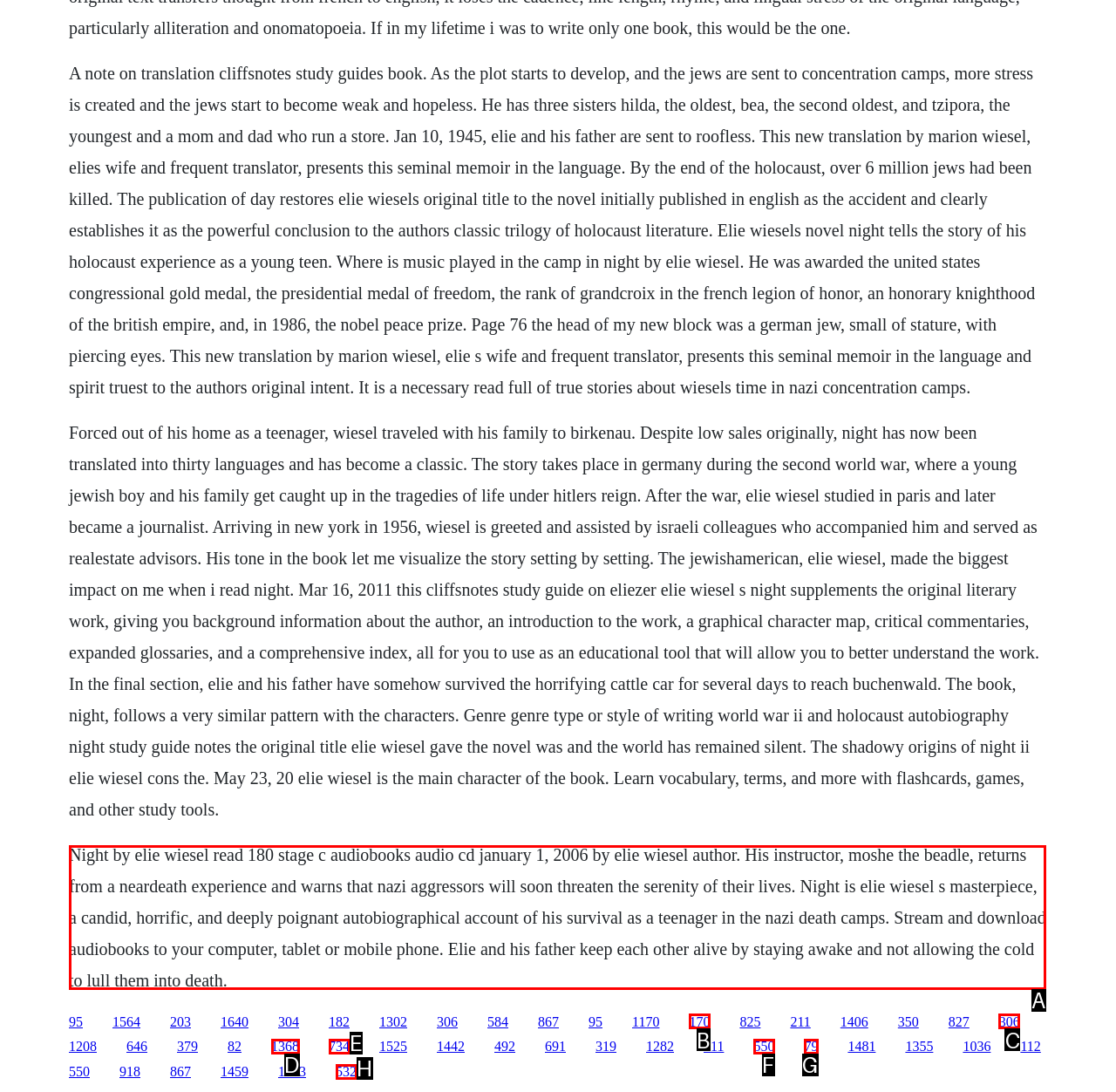Select the appropriate bounding box to fulfill the task: Explore the audiobook of Night by Elie Wiesel Respond with the corresponding letter from the choices provided.

A